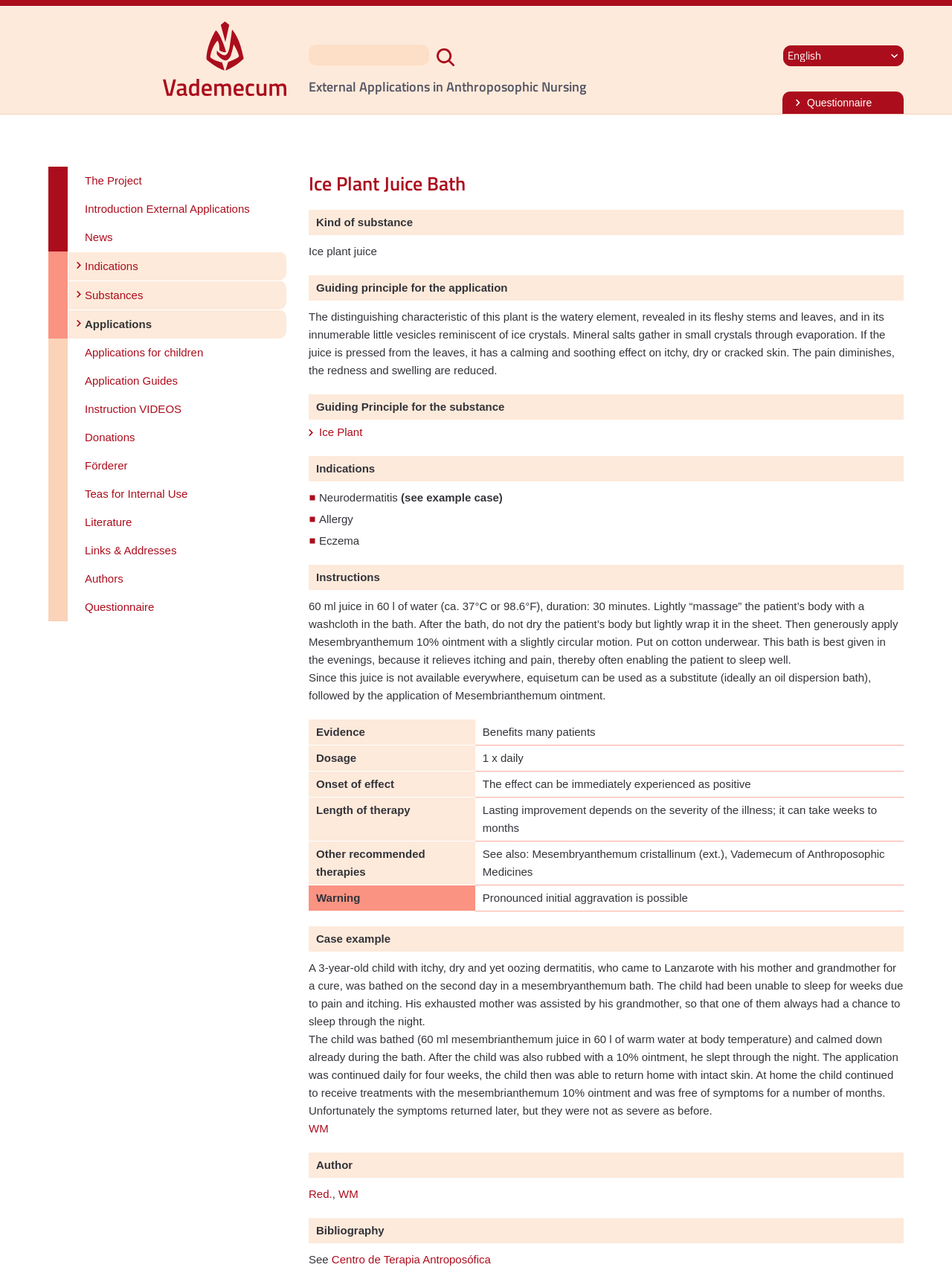Please indicate the bounding box coordinates of the element's region to be clicked to achieve the instruction: "Watch instruction videos". Provide the coordinates as four float numbers between 0 and 1, i.e., [left, top, right, bottom].

[0.071, 0.308, 0.301, 0.33]